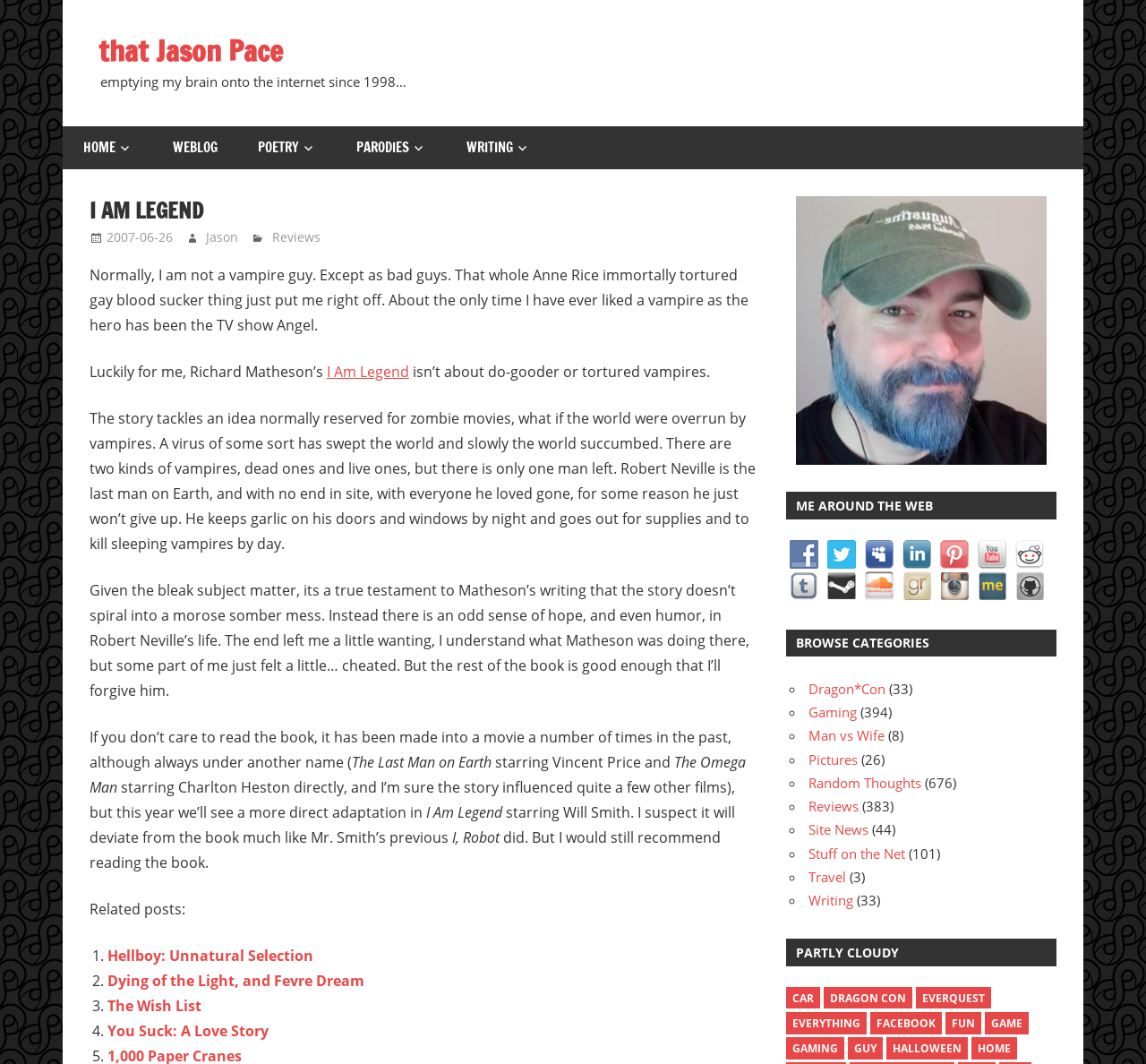Offer a detailed explanation of the webpage layout and contents.

The webpage is a personal blog titled "I Am Legend – that Jason Pace". At the top, there is a link to "that Jason Pace" and a brief description "emptying my brain onto the internet since 1998…". Below this, there are five navigation links: "HOME", "WEBLOG", "POETRY", "PARODIES", and "WRITING", each with an icon.

The main content of the page is a blog post about the book "I Am Legend" by Richard Matheson. The post is divided into several paragraphs, discussing the author's writing style, the plot of the book, and the blogger's opinions on the story. There are also links to related posts at the bottom of the page.

To the right of the main content, there is a section titled "ME AROUND THE WEB" with links to the blogger's profiles on various social media platforms, including Facebook, Twitter, MySpace, LinkedIn, Pinterest, YouTube, Reddit, Tumblr, Steam, Soundcloud, Goodreads, Instagram, About.me, and Github. Each link has an accompanying icon.

Further down, there is a section titled "BROWSE CATEGORIES" with a list of categories, including "Dragon*Con", "Gaming", "Man vs Wife", and "Pictures", each with a number of posts in parentheses.